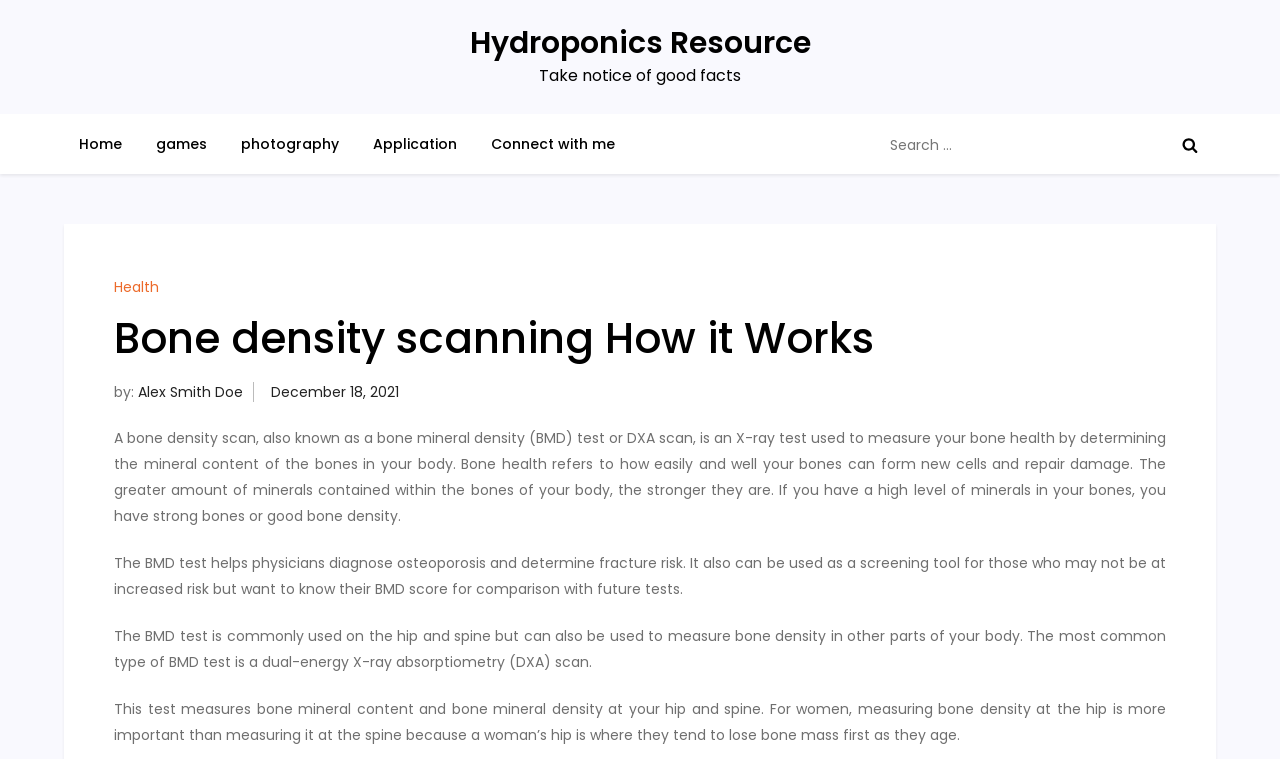What parts of the body can a bone density scan be used on?
Based on the image, provide a one-word or brief-phrase response.

Hip and spine